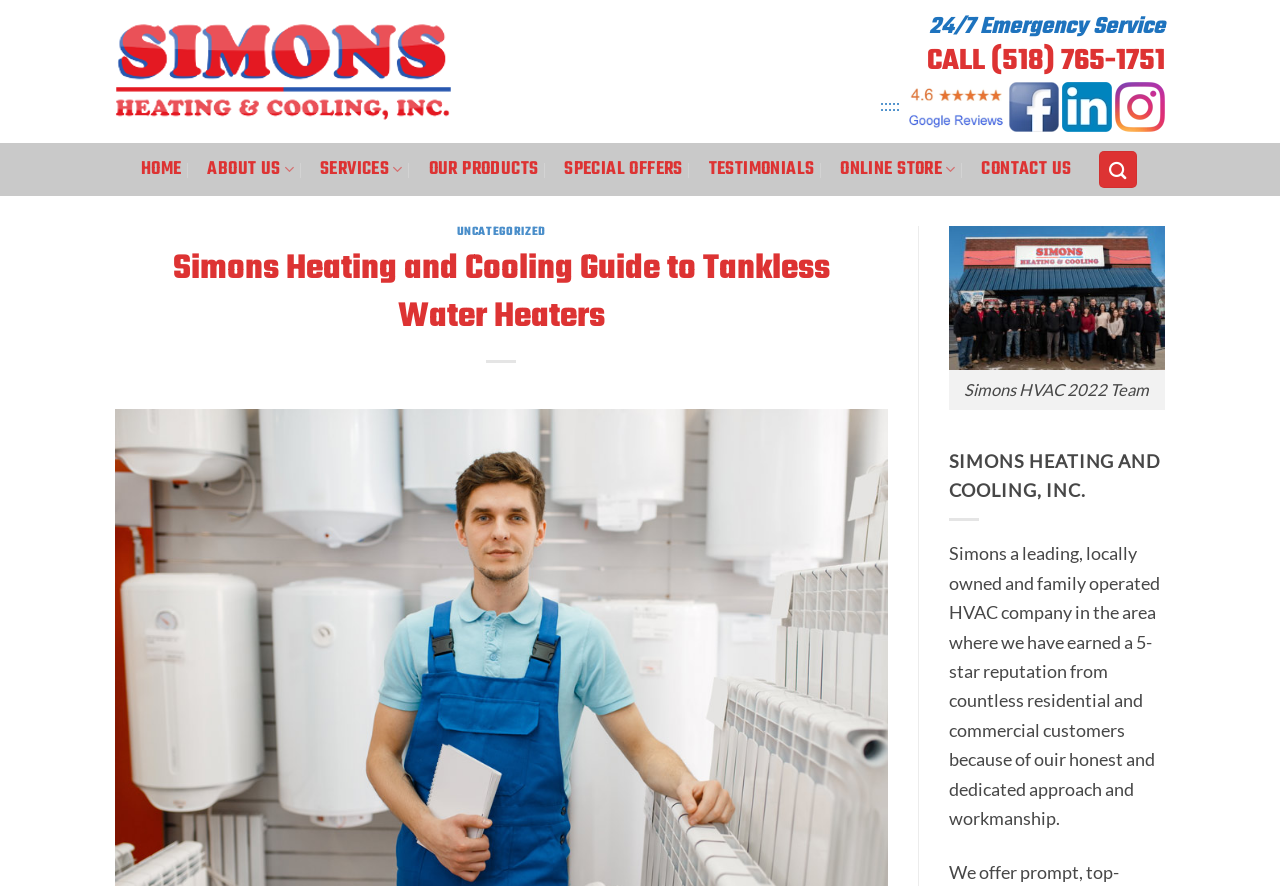Give a one-word or phrase response to the following question: What is the topic of the webpage?

Tankless Water Heaters